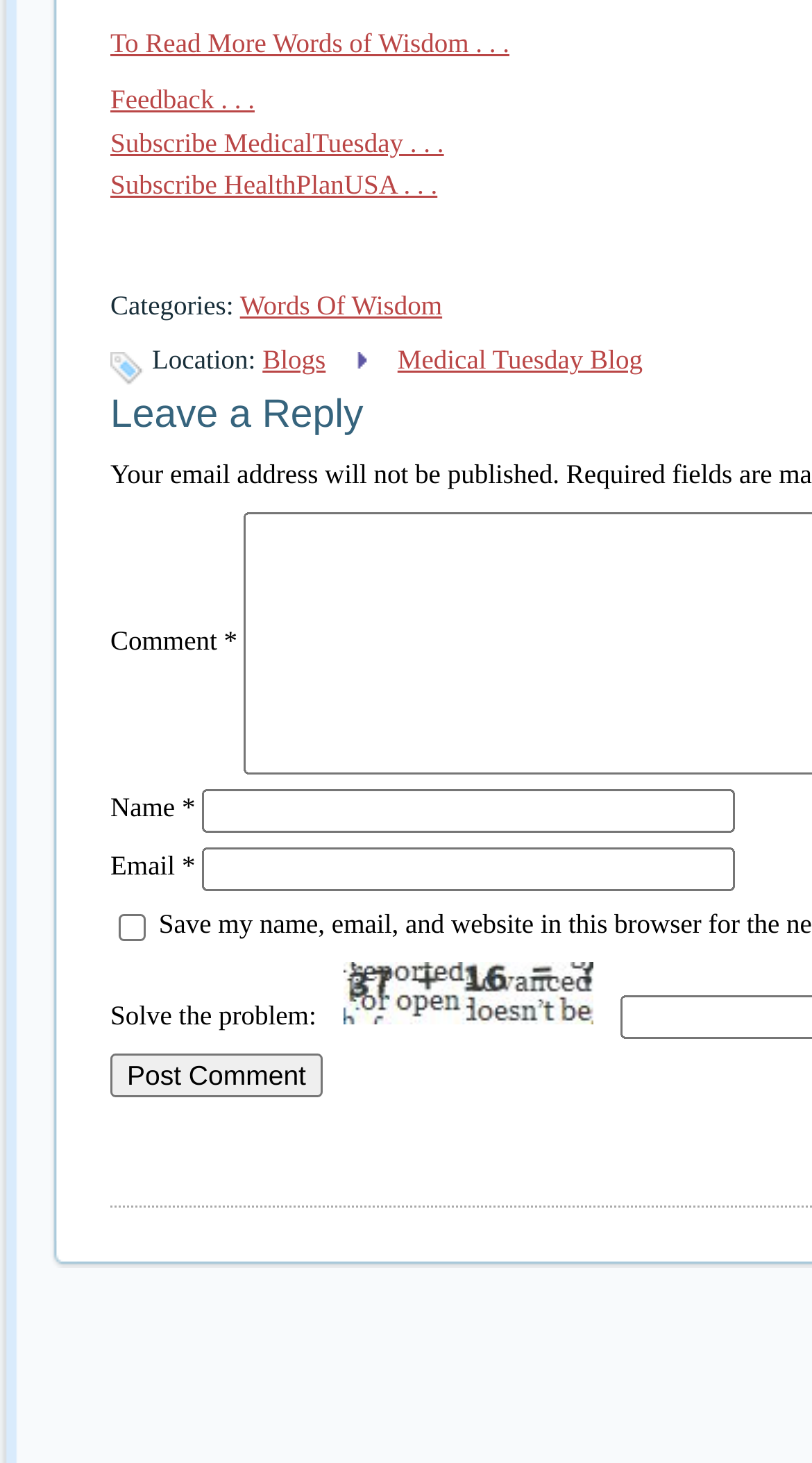Find and specify the bounding box coordinates that correspond to the clickable region for the instruction: "Subscribe to MedicalTuesday blog".

[0.136, 0.086, 0.547, 0.108]